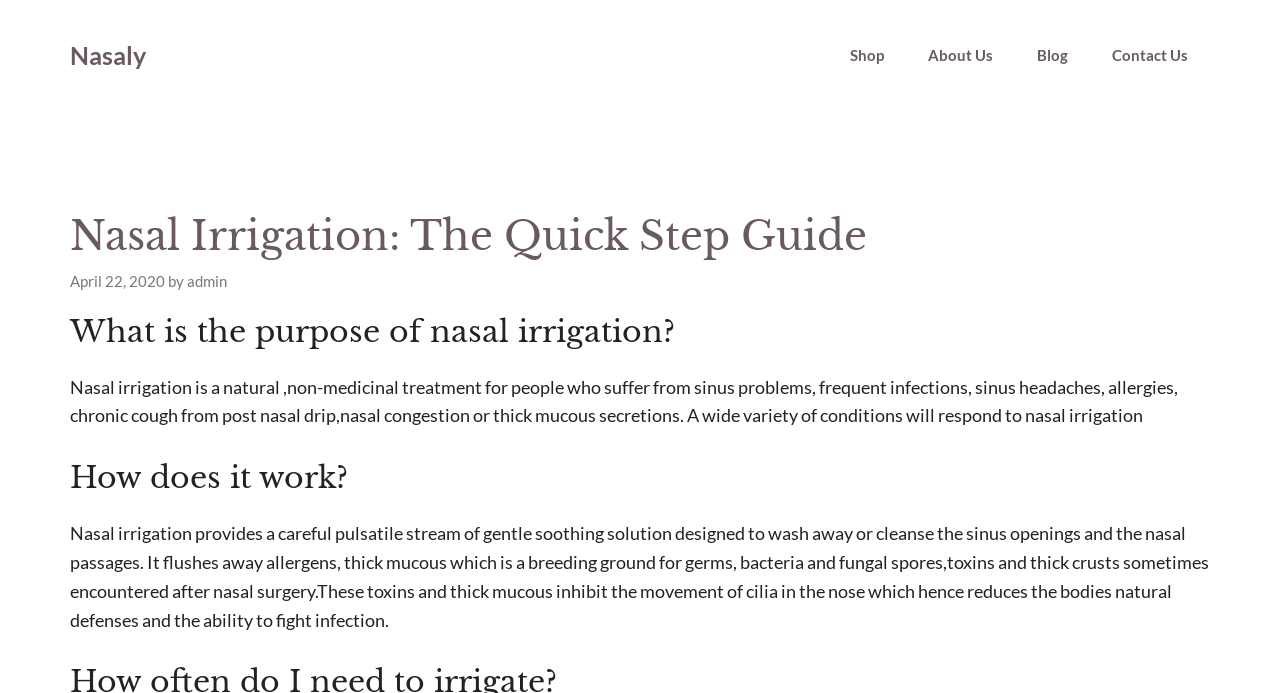Offer a meticulous caption that includes all visible features of the webpage.

The webpage is about nasal irrigation, a natural treatment for sinus problems and related issues. At the top-left corner, there is a "Skip to content" link. Next to it, a site banner spans across the top of the page, containing a "Nasaly" link. On the top-right side, a primary navigation menu offers links to "Shop", "About Us", "Blog", and "Contact Us".

Below the navigation menu, a main content section begins with a heading "Nasal Irrigation: The Quick Step Guide". A timestamp "April 22, 2020" and an author "admin" are displayed below the heading. The main content is divided into sections, each with a heading. The first section, "What is the purpose of nasal irrigation?", provides a brief description of nasal irrigation as a natural treatment for various sinus-related problems.

The next section, "How does it work?", explains the process of nasal irrigation, which involves a gentle pulsatile stream of solution to wash away allergens, mucous, and toxins from the sinus openings and nasal passages. This section provides a detailed description of the benefits of nasal irrigation in fighting infection and promoting the body's natural defenses.